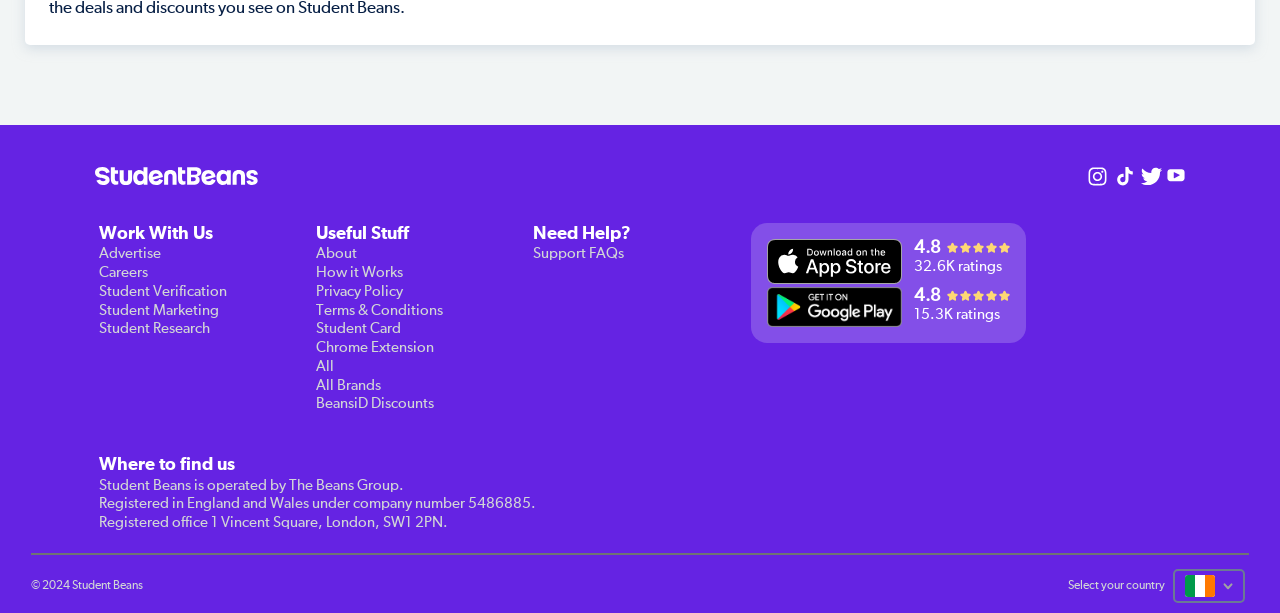Locate the bounding box coordinates of the clickable area to execute the instruction: "Click Careers". Provide the coordinates as four float numbers between 0 and 1, represented as [left, top, right, bottom].

[0.077, 0.431, 0.244, 0.461]